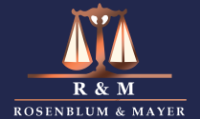What is the full name of the law firm?
Answer with a single word or phrase, using the screenshot for reference.

ROSENBLUM & MAYER